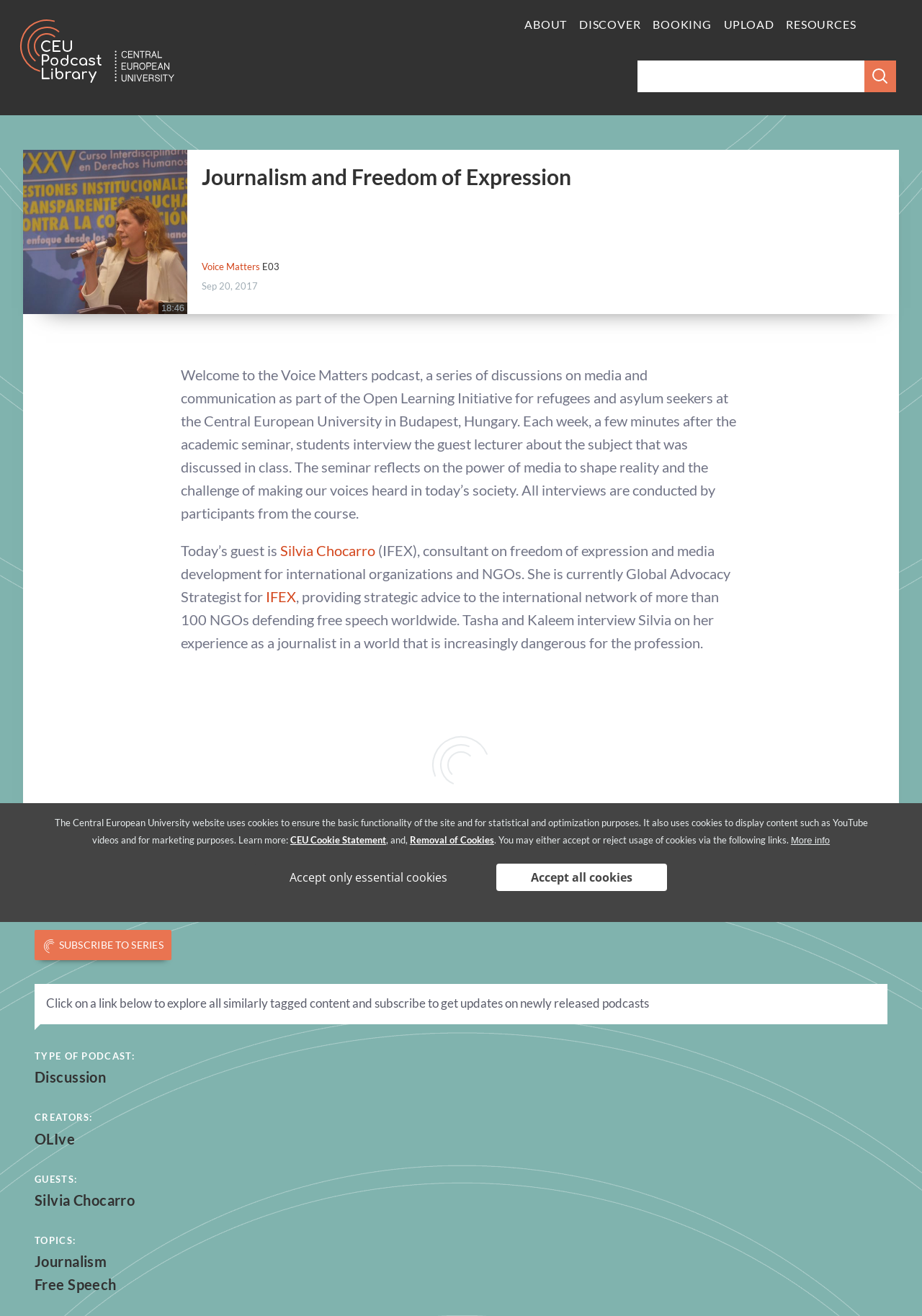Determine the bounding box coordinates in the format (top-left x, top-left y, bottom-right x, bottom-right y). Ensure all values are floating point numbers between 0 and 1. Identify the bounding box of the UI element described by: Journalism and Freedom of Expression

[0.219, 0.124, 0.62, 0.144]